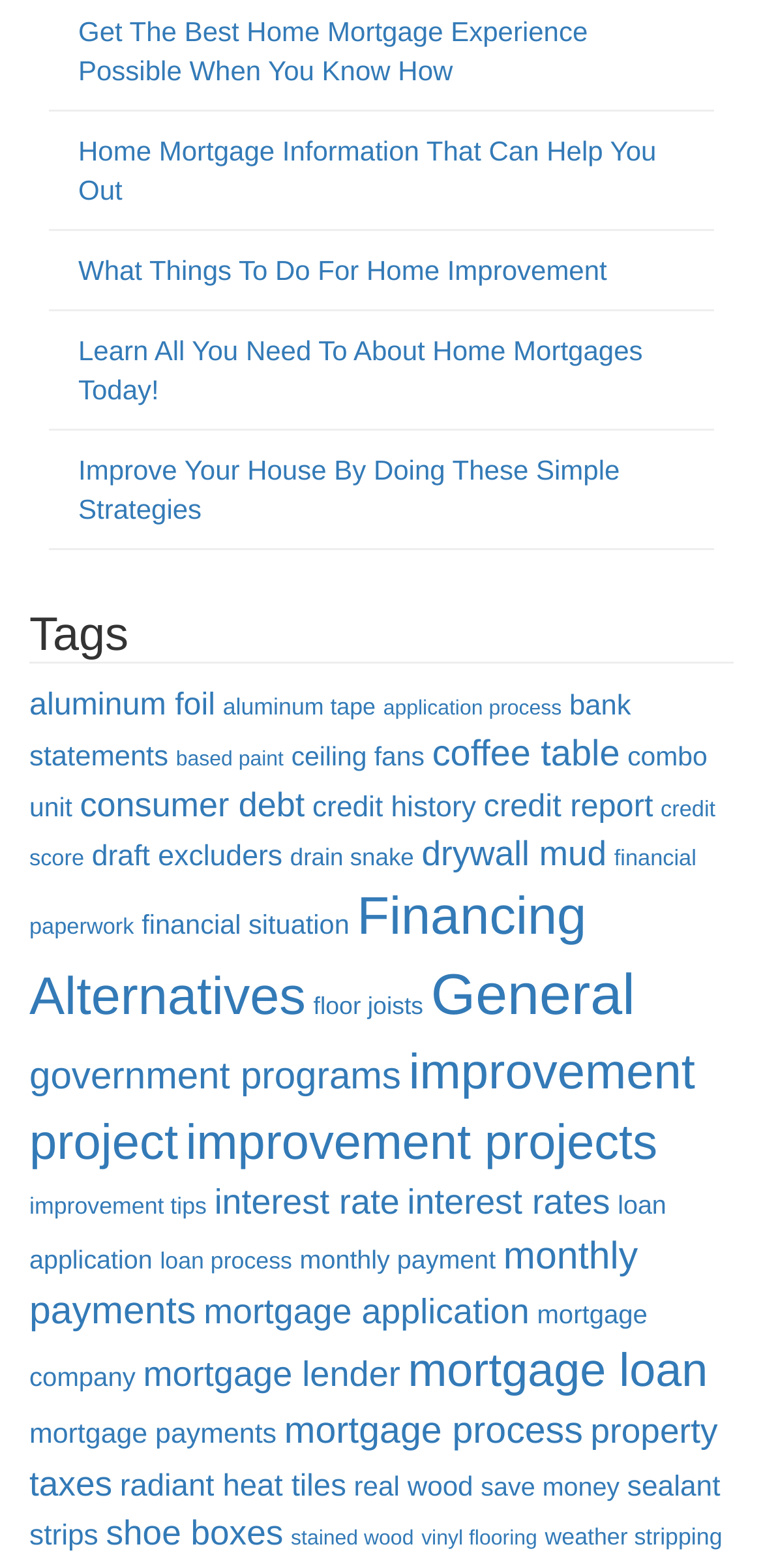Can you find the bounding box coordinates for the element to click on to achieve the instruction: "Click on 'Get The Best Home Mortgage Experience Possible When You Know How'"?

[0.103, 0.01, 0.77, 0.055]